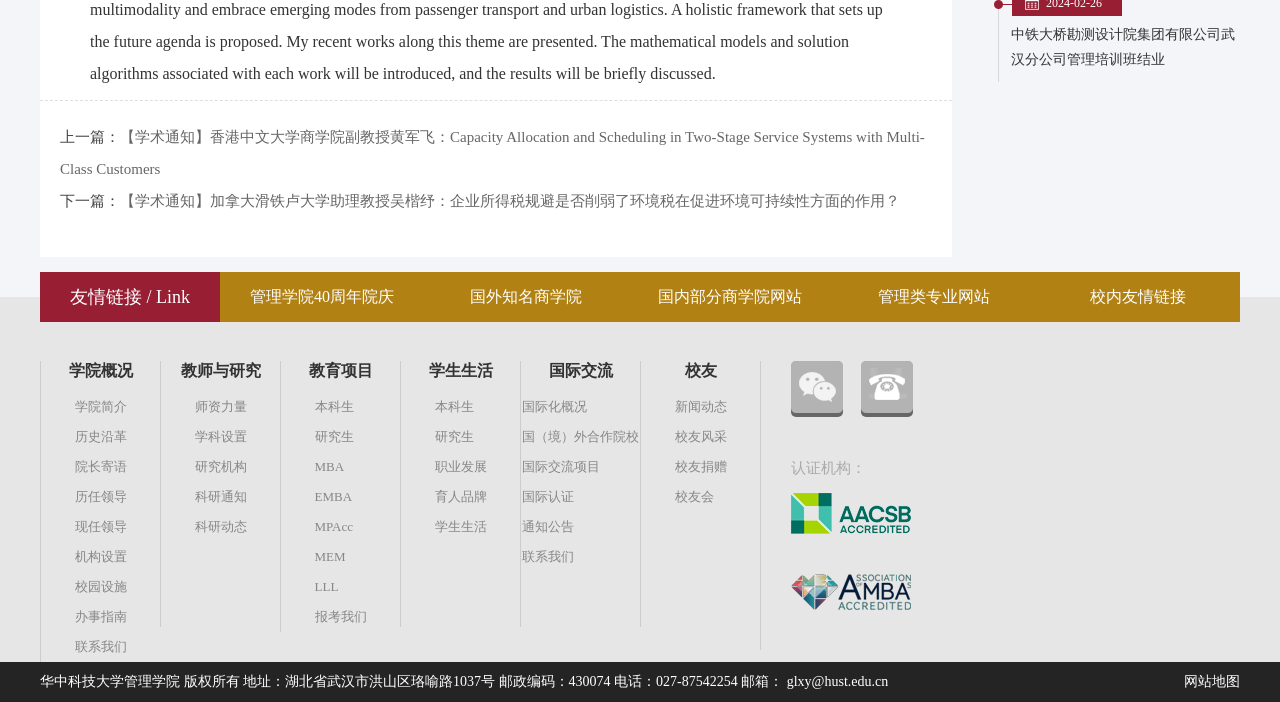Please identify the bounding box coordinates of the area I need to click to accomplish the following instruction: "Learn about the college introduction".

[0.058, 0.568, 0.099, 0.59]